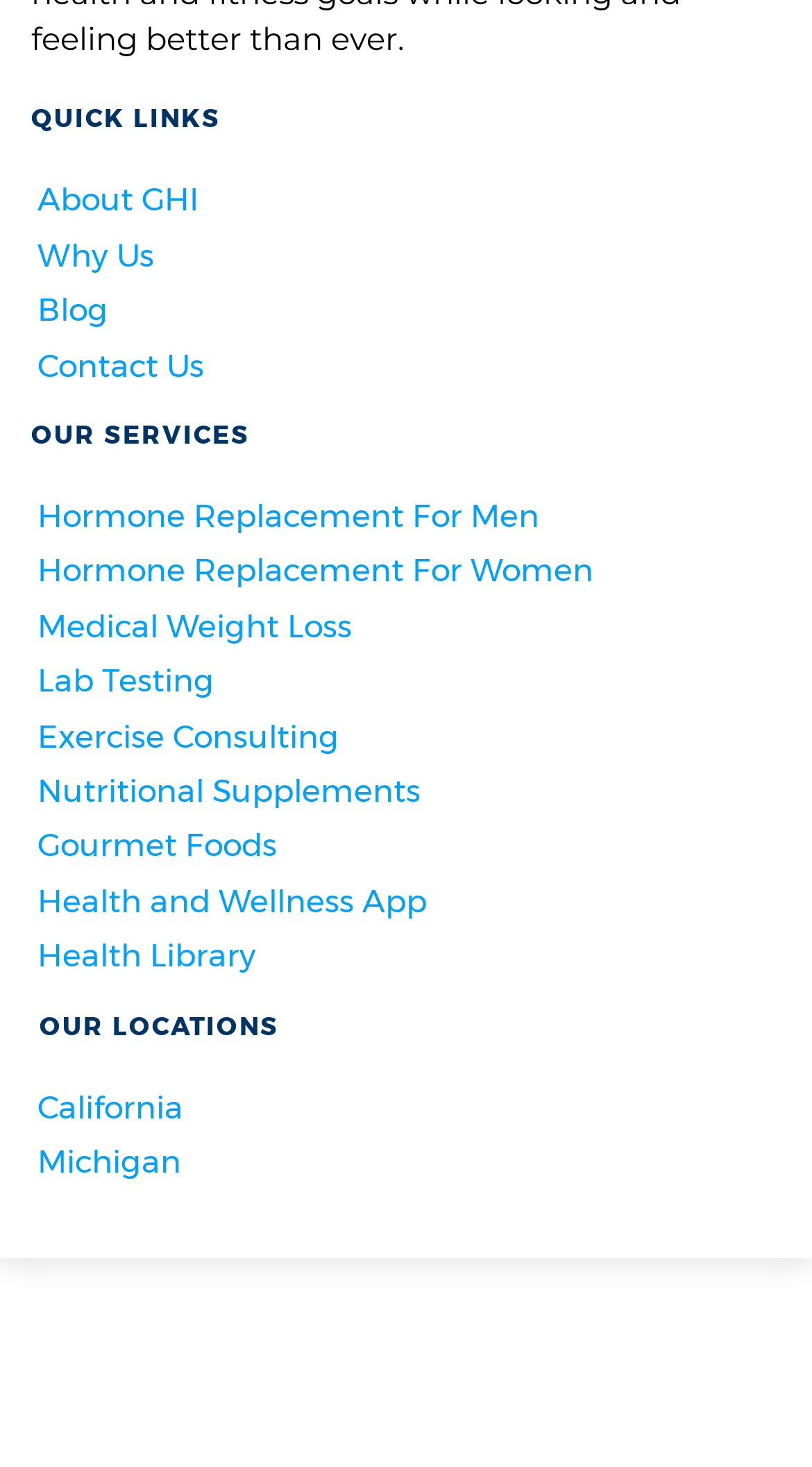Please identify the coordinates of the bounding box that should be clicked to fulfill this instruction: "Learn about Health Library".

[0.038, 0.637, 0.962, 0.667]